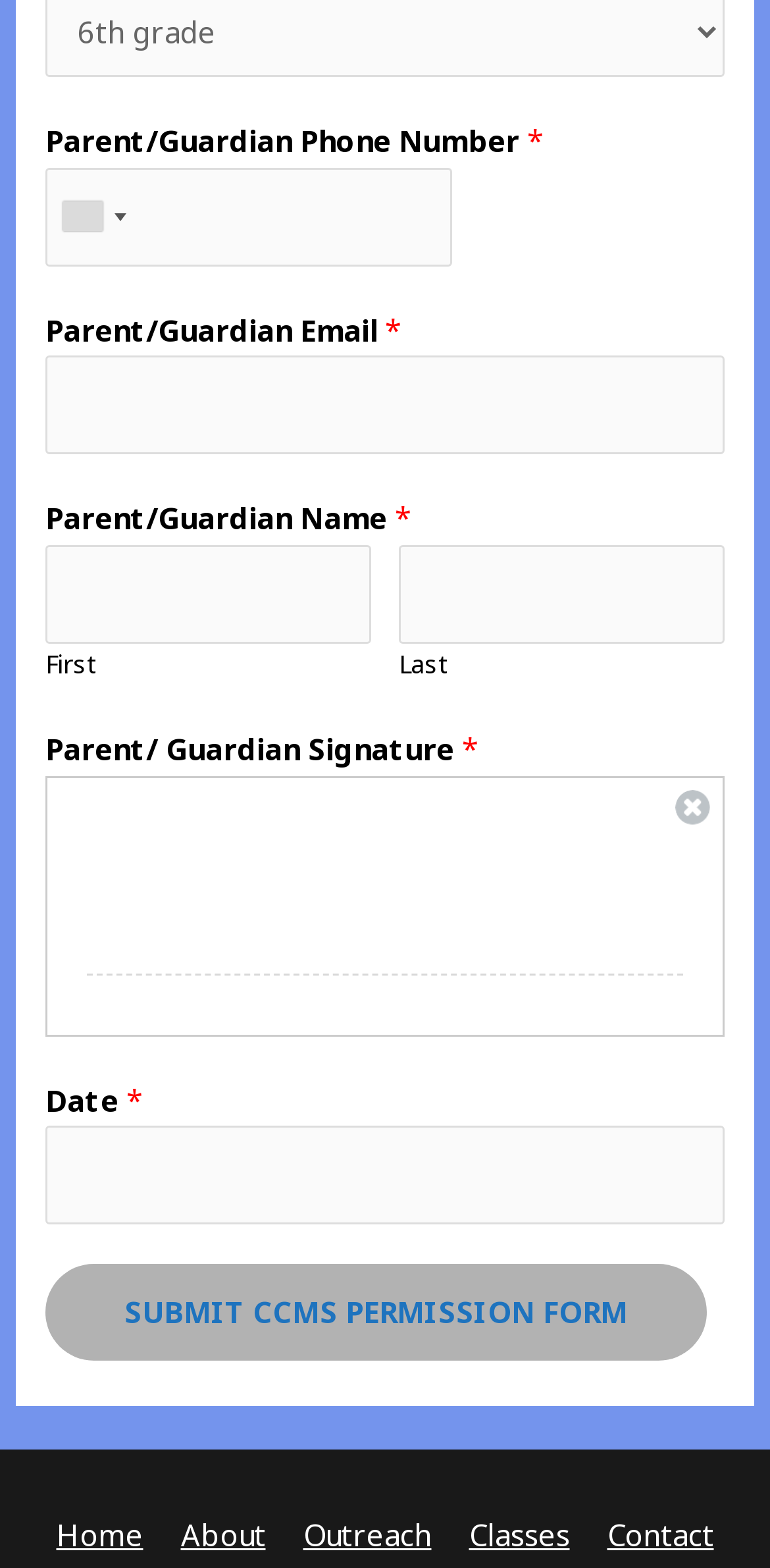Please give a concise answer to this question using a single word or phrase: 
What is the first required field on the form?

Parent/Guardian Phone Number